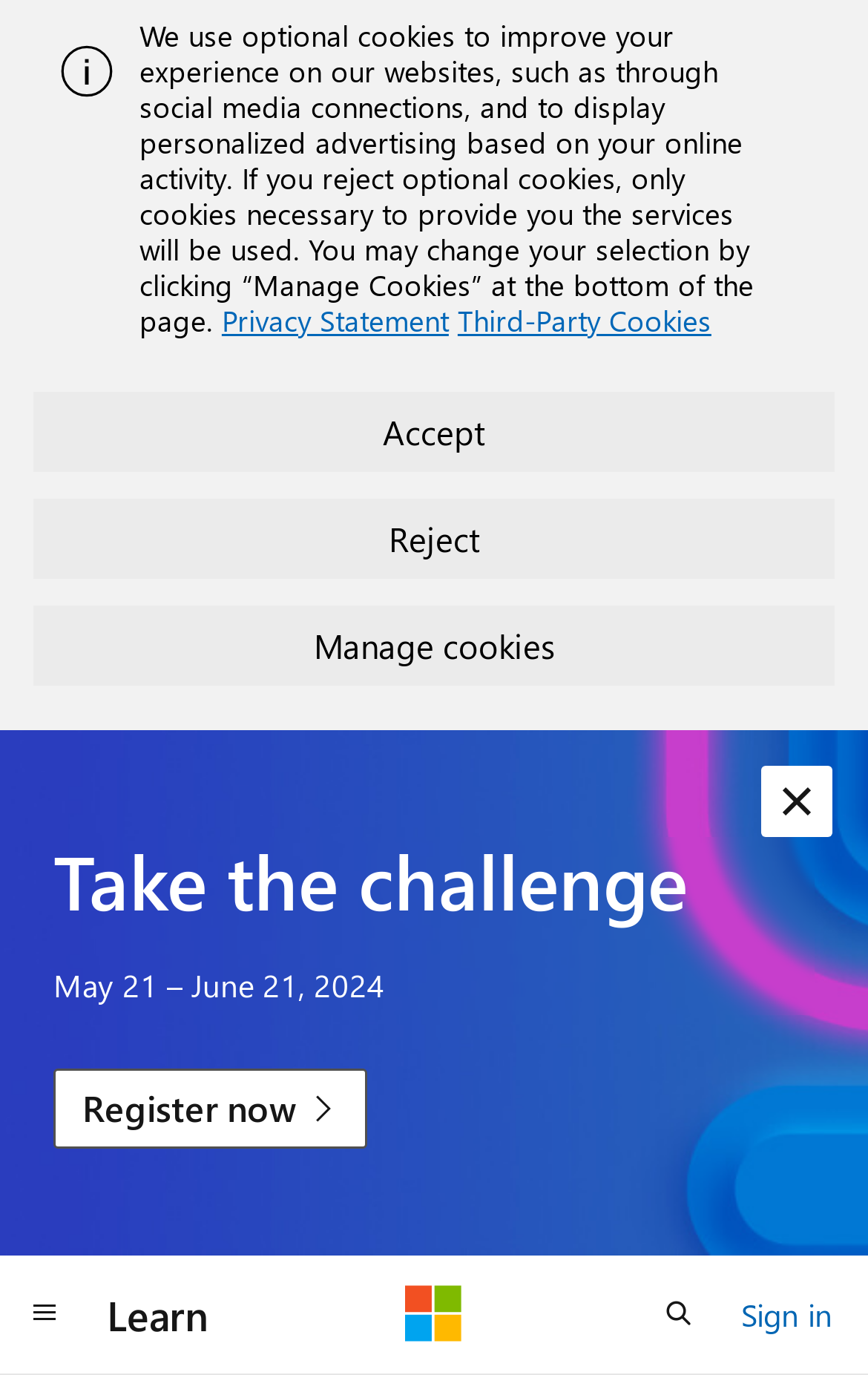Based on the element description: "Dismiss alert", identify the bounding box coordinates for this UI element. The coordinates must be four float numbers between 0 and 1, listed as [left, top, right, bottom].

[0.877, 0.557, 0.959, 0.609]